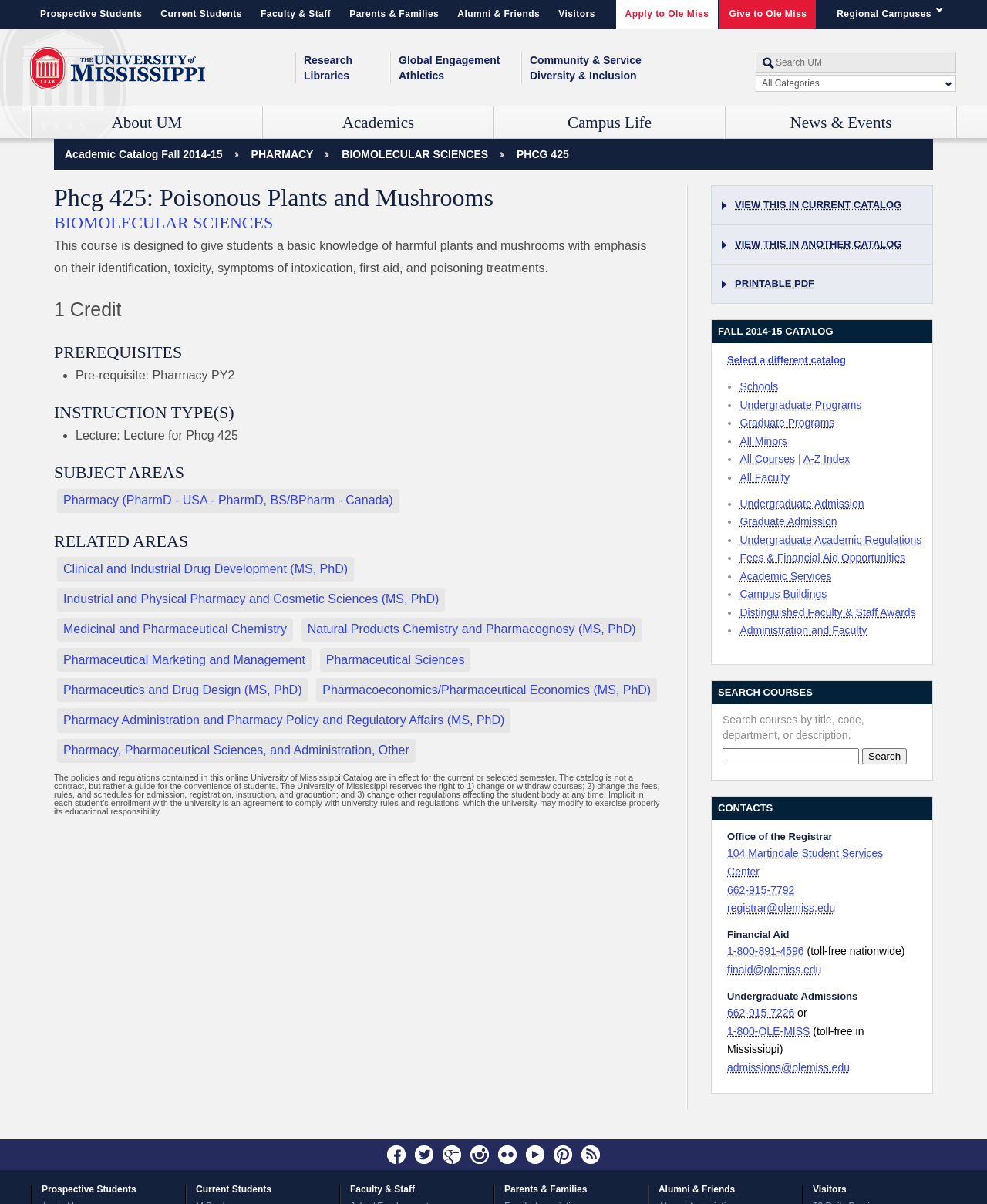Show the bounding box coordinates for the HTML element described as: "Honors College".

[0.665, 0.205, 0.753, 0.218]